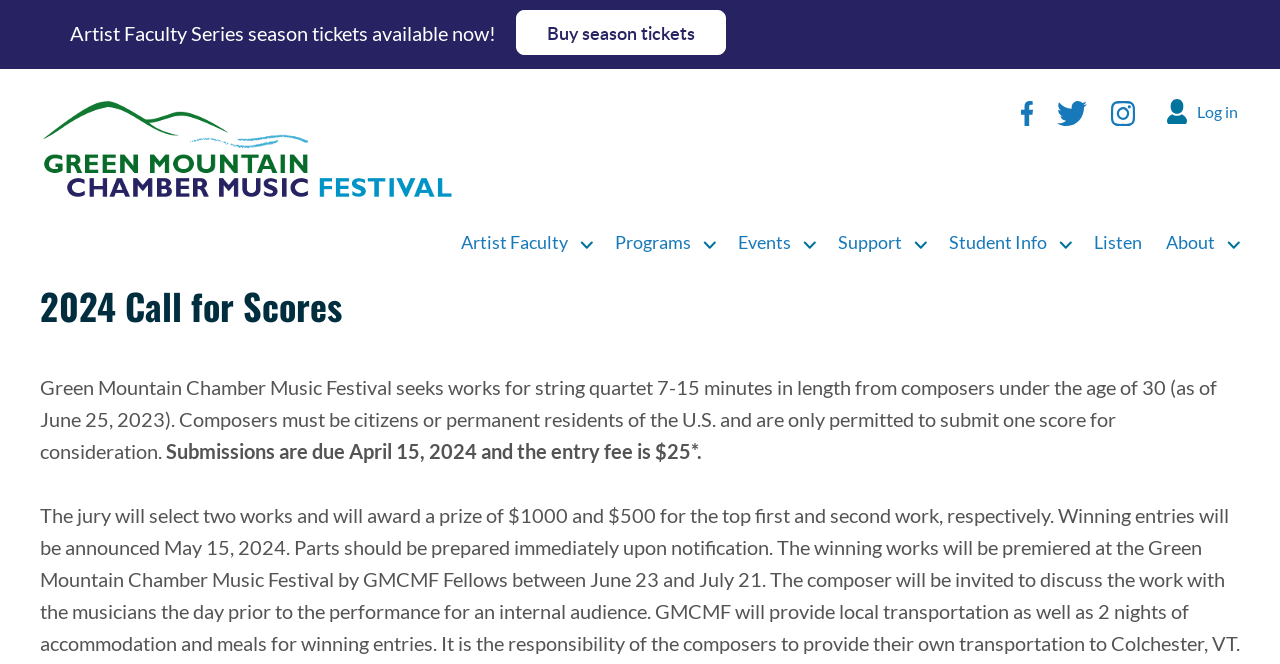Give a one-word or short-phrase answer to the following question: 
What is the age limit for composers to submit scores?

Under 30